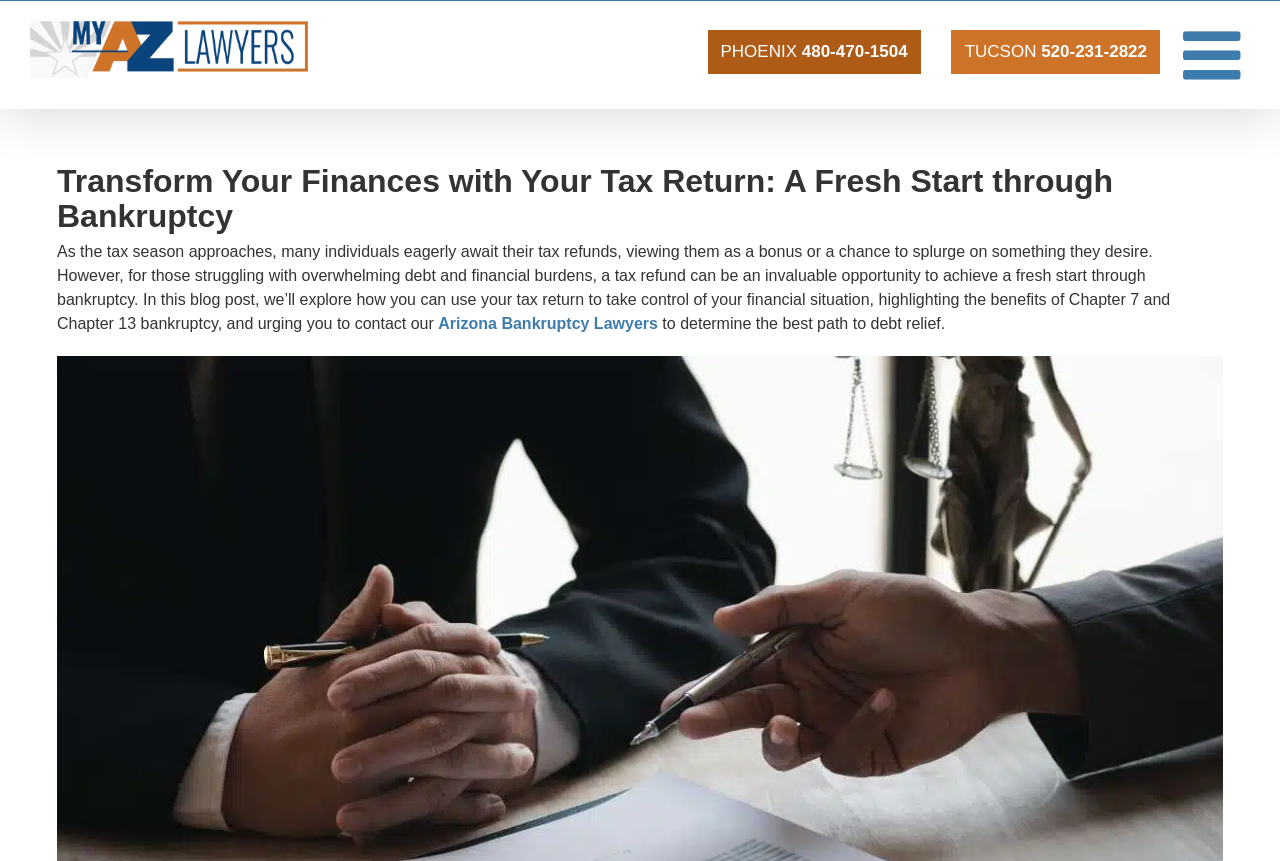Please find the bounding box for the UI element described by: "alt="My AZ Lawyers Logo"".

[0.023, 0.024, 0.24, 0.091]